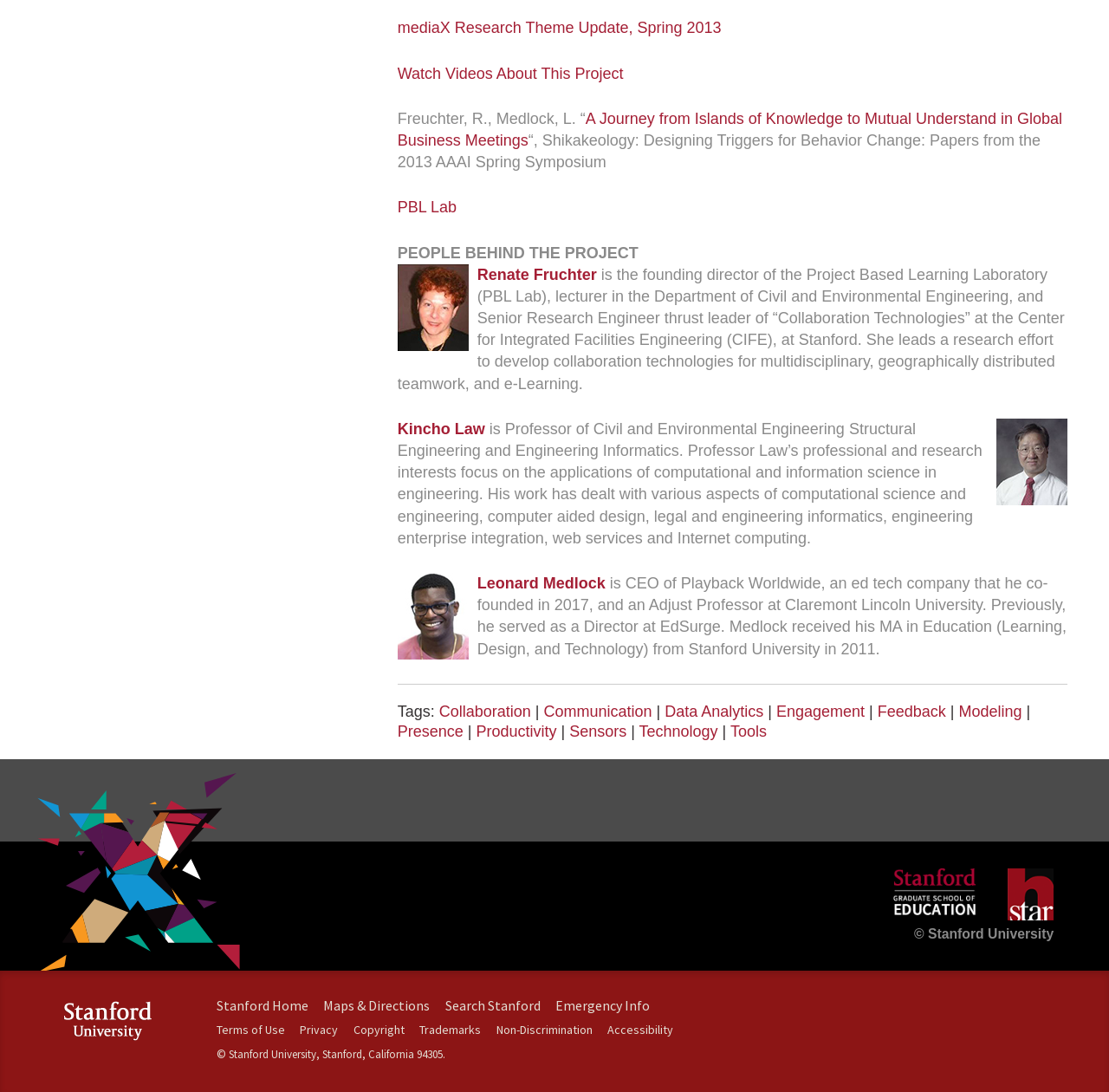Pinpoint the bounding box coordinates of the element you need to click to execute the following instruction: "View tags". The bounding box should be represented by four float numbers between 0 and 1, in the format [left, top, right, bottom].

[0.358, 0.643, 0.396, 0.659]